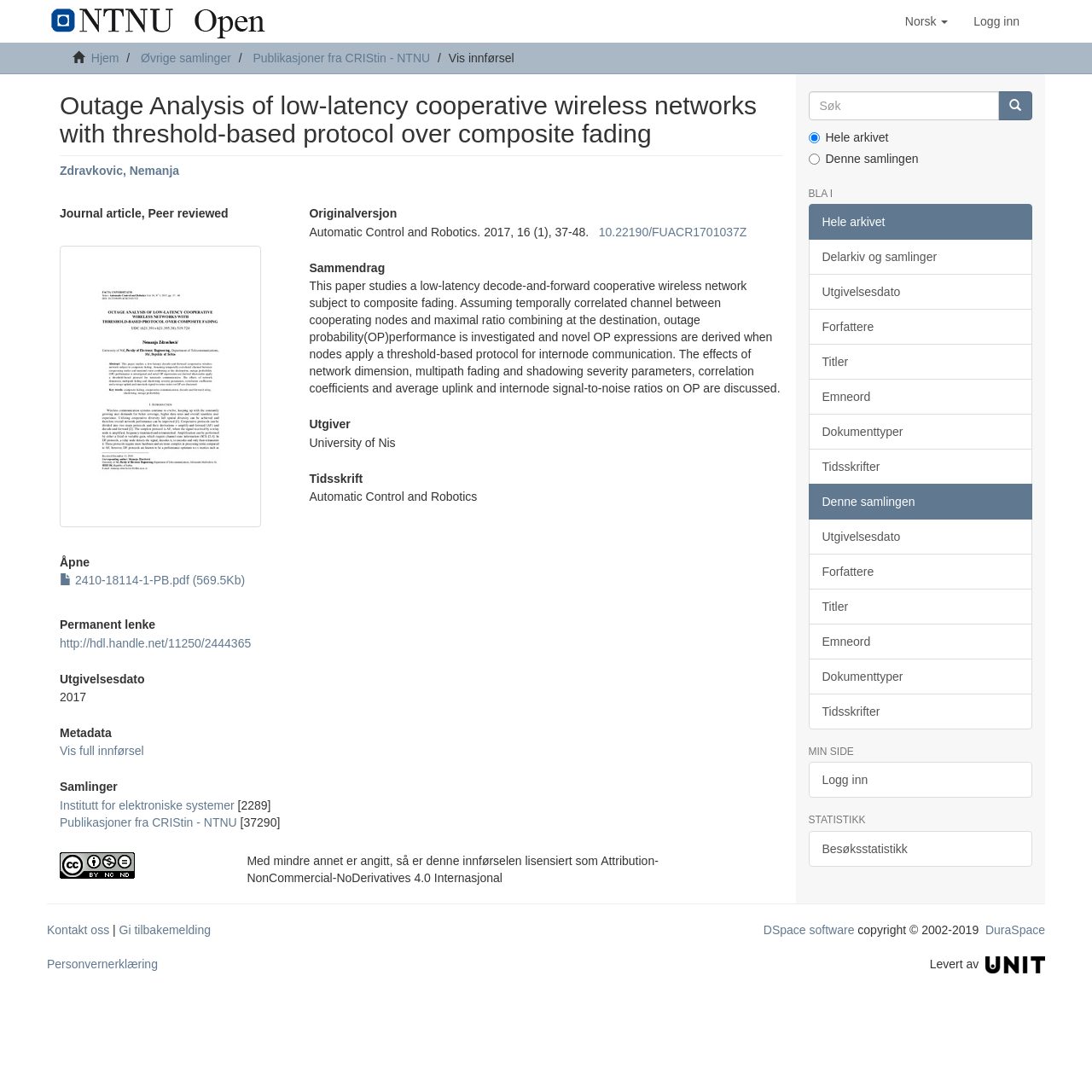Explain the webpage's design and content in an elaborate manner.

This webpage is about a research article titled "Outage Analysis of low-latency cooperative wireless networks with threshold-based protocol over composite fading" by Nemanja Zdravkovic. At the top of the page, there is a navigation menu with links to "Hjem", "Øvrige samlinger", and "Publikasjoner fra CRIStin - NTNU". On the right side of the navigation menu, there are buttons for "Norsk" and "Logg inn".

Below the navigation menu, there is a heading with the title of the article, followed by the author's name and a link to the author's profile. There is also a thumbnail image and a link to download the article in PDF format.

The article's metadata is displayed in a structured format, including the publication type, publication date, and abstract. The abstract summarizes the article's content, which is about the outage probability performance of a low-latency cooperative wireless network subject to composite fading.

On the right side of the page, there is a sidebar with links to various sections, including "Delarkiv og samlinger", "Utgivelsesdato", "Forfattere", "Titler", "Emneord", "Dokumenttyper", and "Tidsskrifter". There is also a search box and a button to search the entire archive or the current collection.

At the bottom of the page, there are links to "Kontakt oss", "Gi tilbakemelding", "Personvernerklæring", and "DSpace software", as well as a copyright notice and a link to the DuraSpace website.